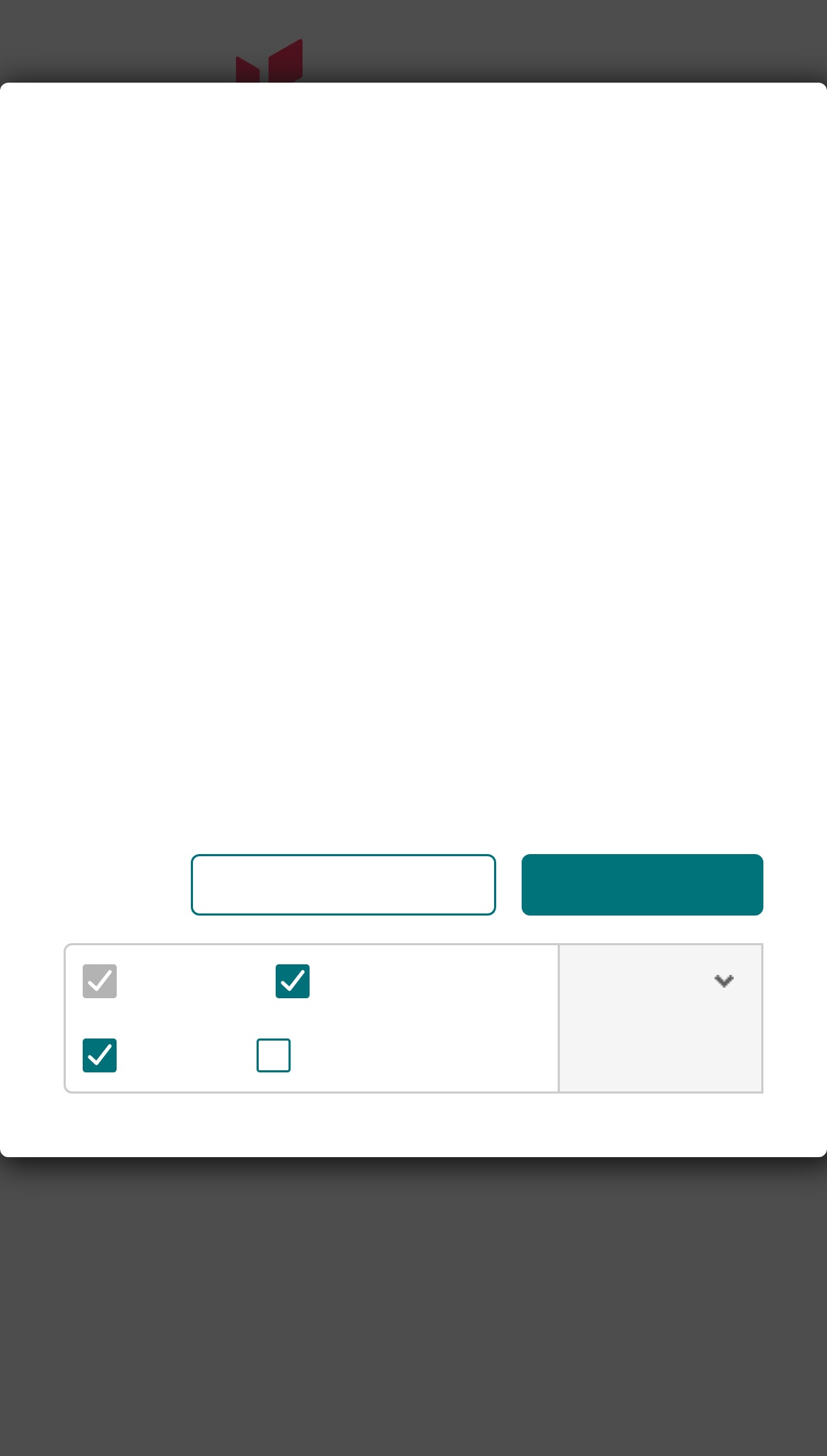How many main menu items are available on the webpage?
Give a one-word or short-phrase answer derived from the screenshot.

3